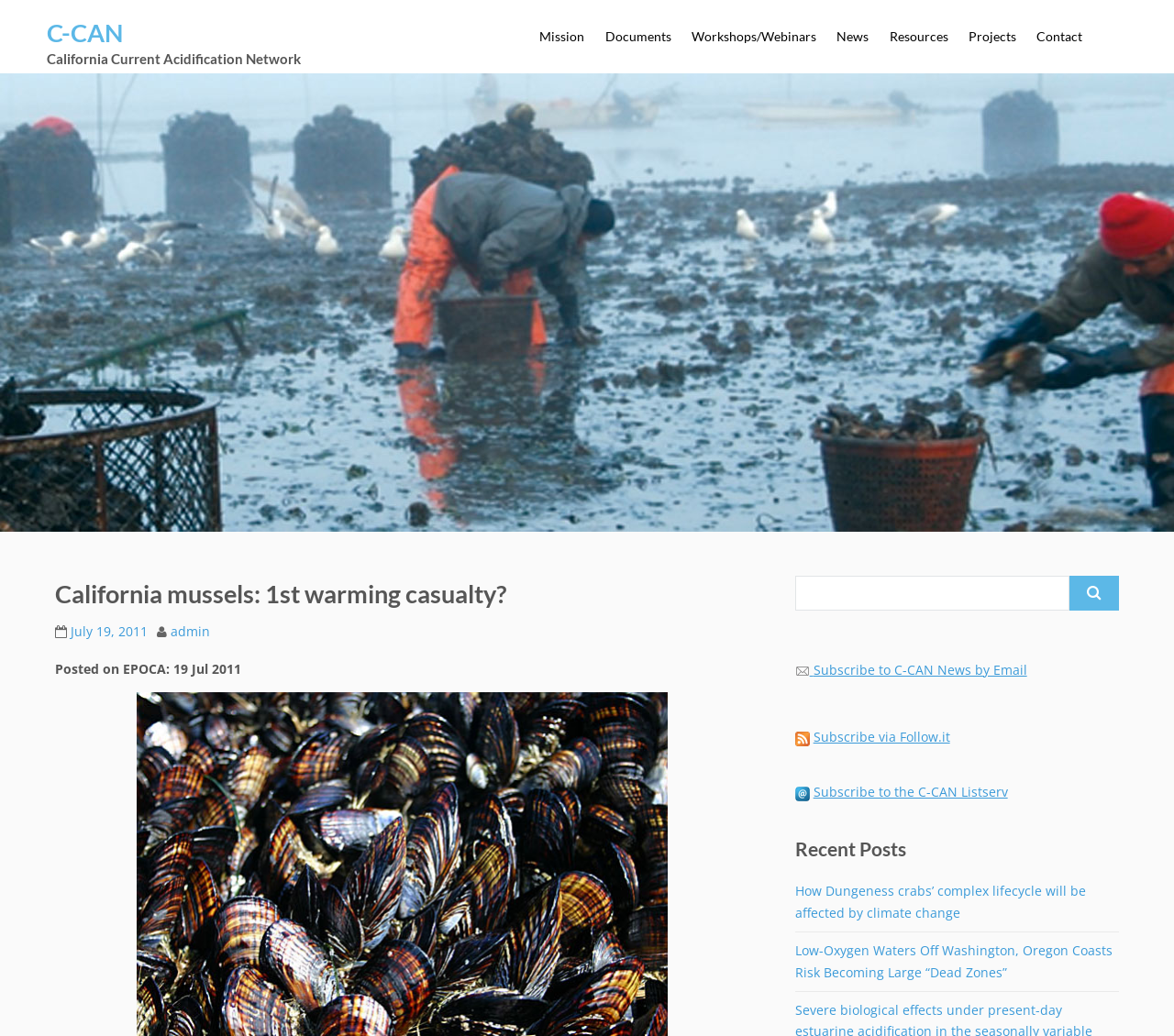How many recent posts are listed?
Analyze the screenshot and provide a detailed answer to the question.

The recent posts are listed in the right-hand sidebar of the webpage, and there are two posts listed: 'How Dungeness crabs’ complex lifecycle will be affected by climate change' and 'Low-Oxygen Waters Off Washington, Oregon Coasts Risk Becoming Large “Dead Zones”'.